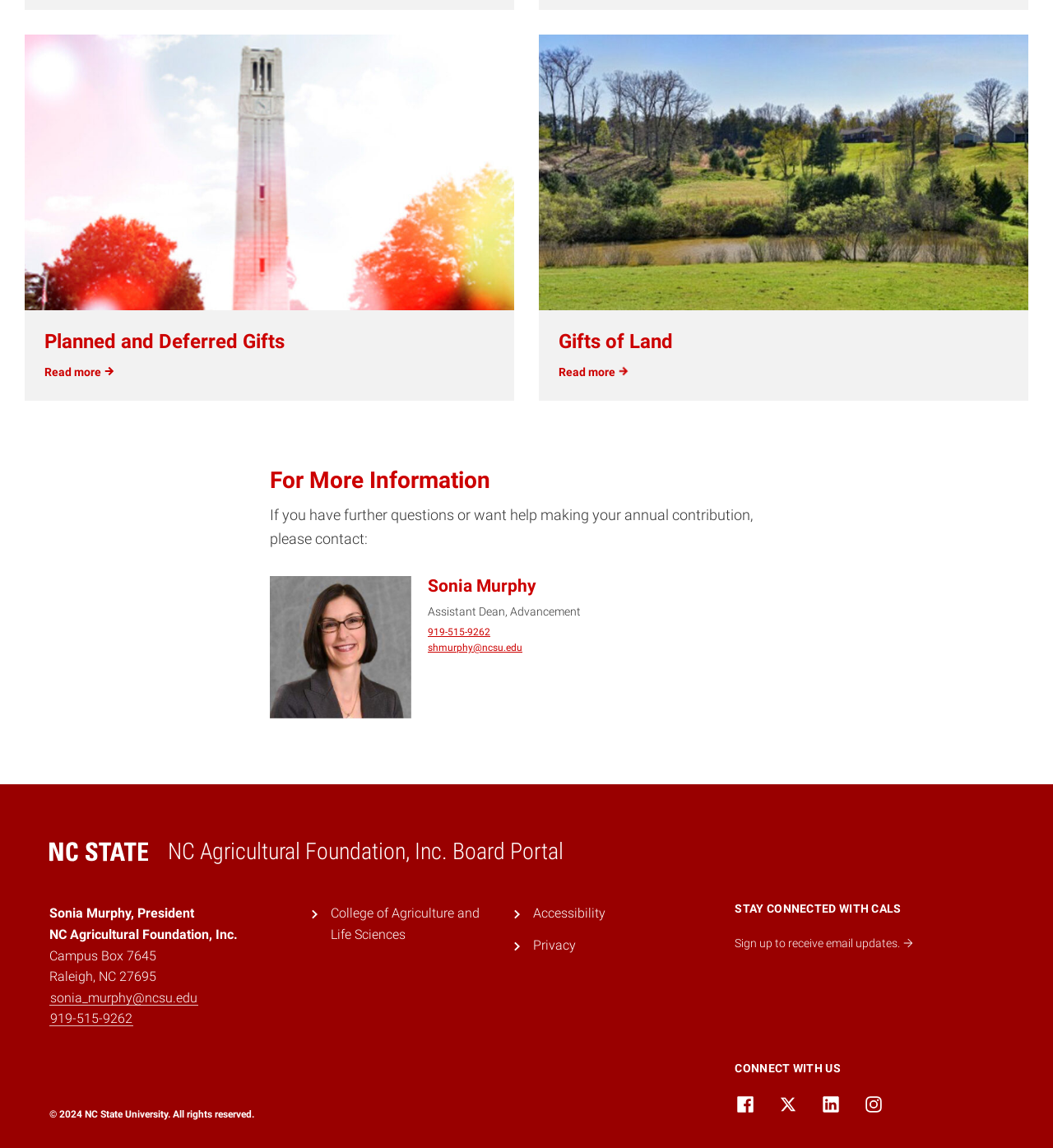What is the name of the Assistant Dean, Advancement?
Can you provide a detailed and comprehensive answer to the question?

I found the answer by looking at the section 'For More Information' where it says 'Assistant Dean, Advancement' followed by the name 'Sonia Murphy'.